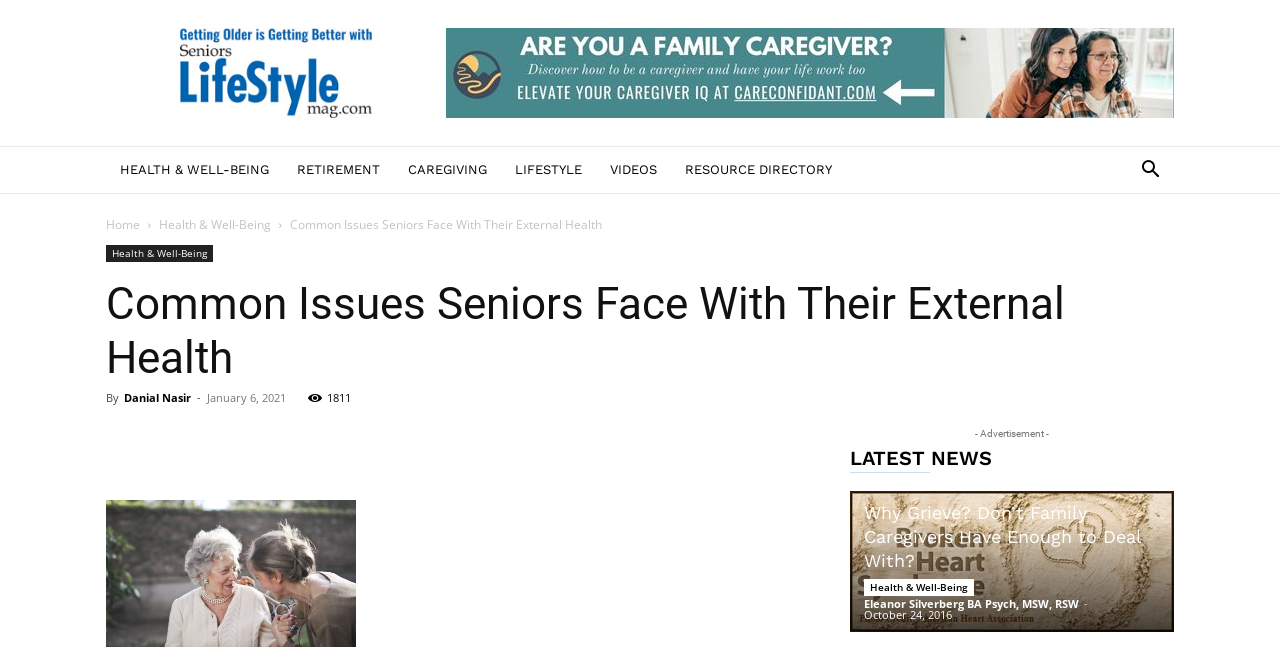Based on the image, please elaborate on the answer to the following question:
What is the purpose of the button in the top right corner?

I determined the purpose of the button by looking at its text content, which is 'Search'.